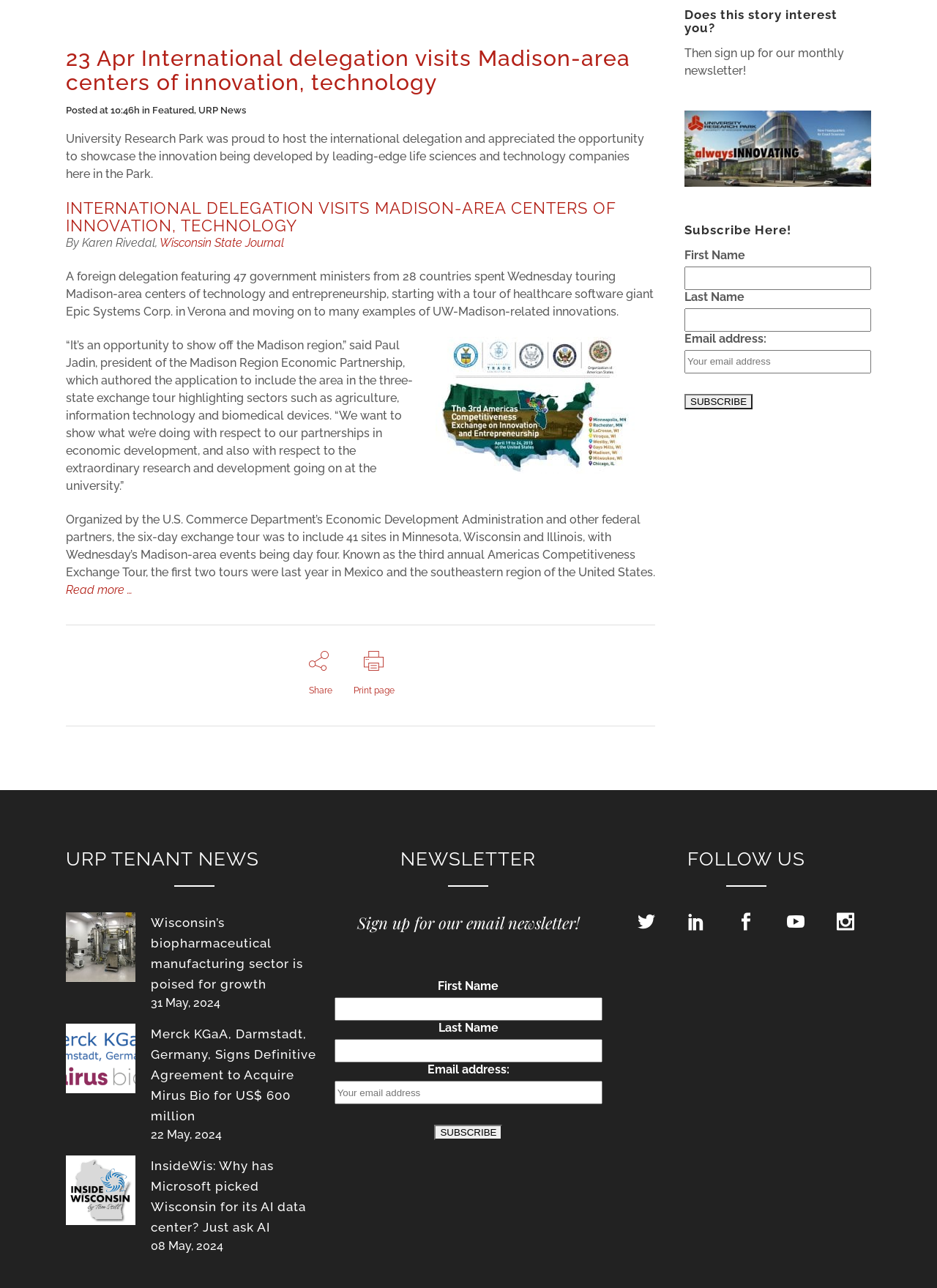Find the bounding box coordinates corresponding to the UI element with the description: "Print page". The coordinates should be formatted as [left, top, right, bottom], with values as floats between 0 and 1.

[0.377, 0.505, 0.421, 0.54]